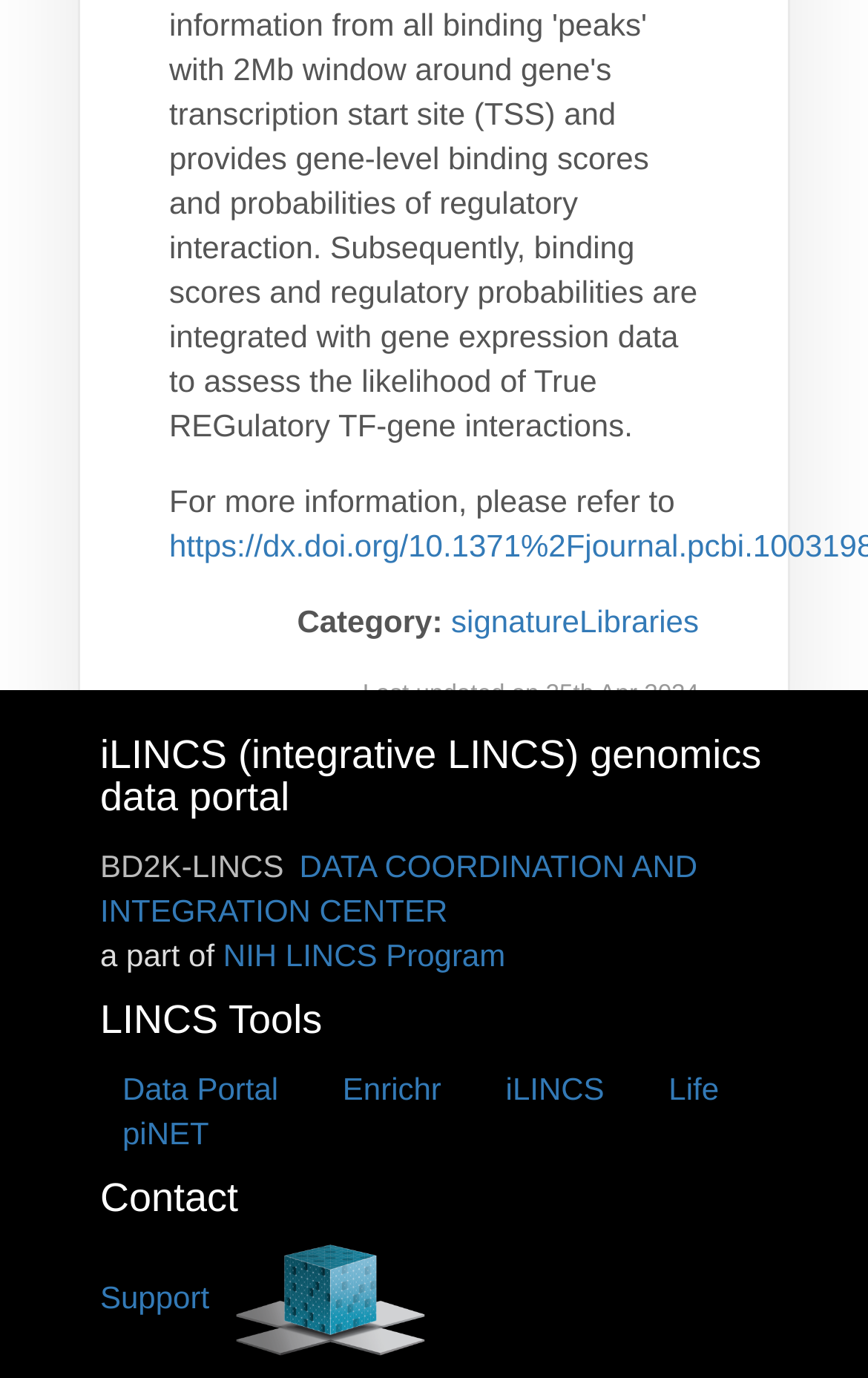Kindly determine the bounding box coordinates for the area that needs to be clicked to execute this instruction: "access the LINCS DCIC Portal".

[0.271, 0.928, 0.489, 0.954]